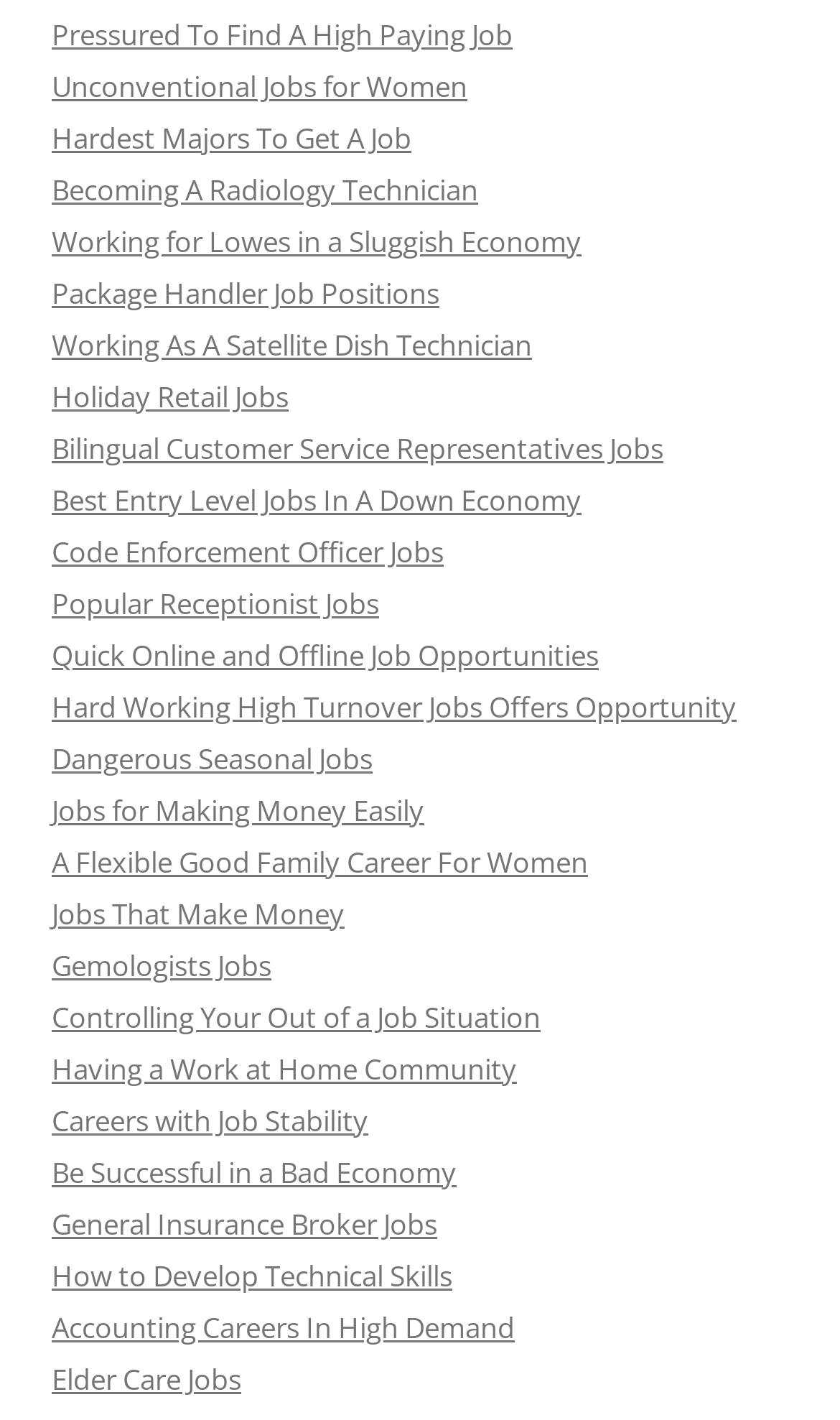Are the links on the webpage related to job search or career development?
Provide a short answer using one word or a brief phrase based on the image.

Yes